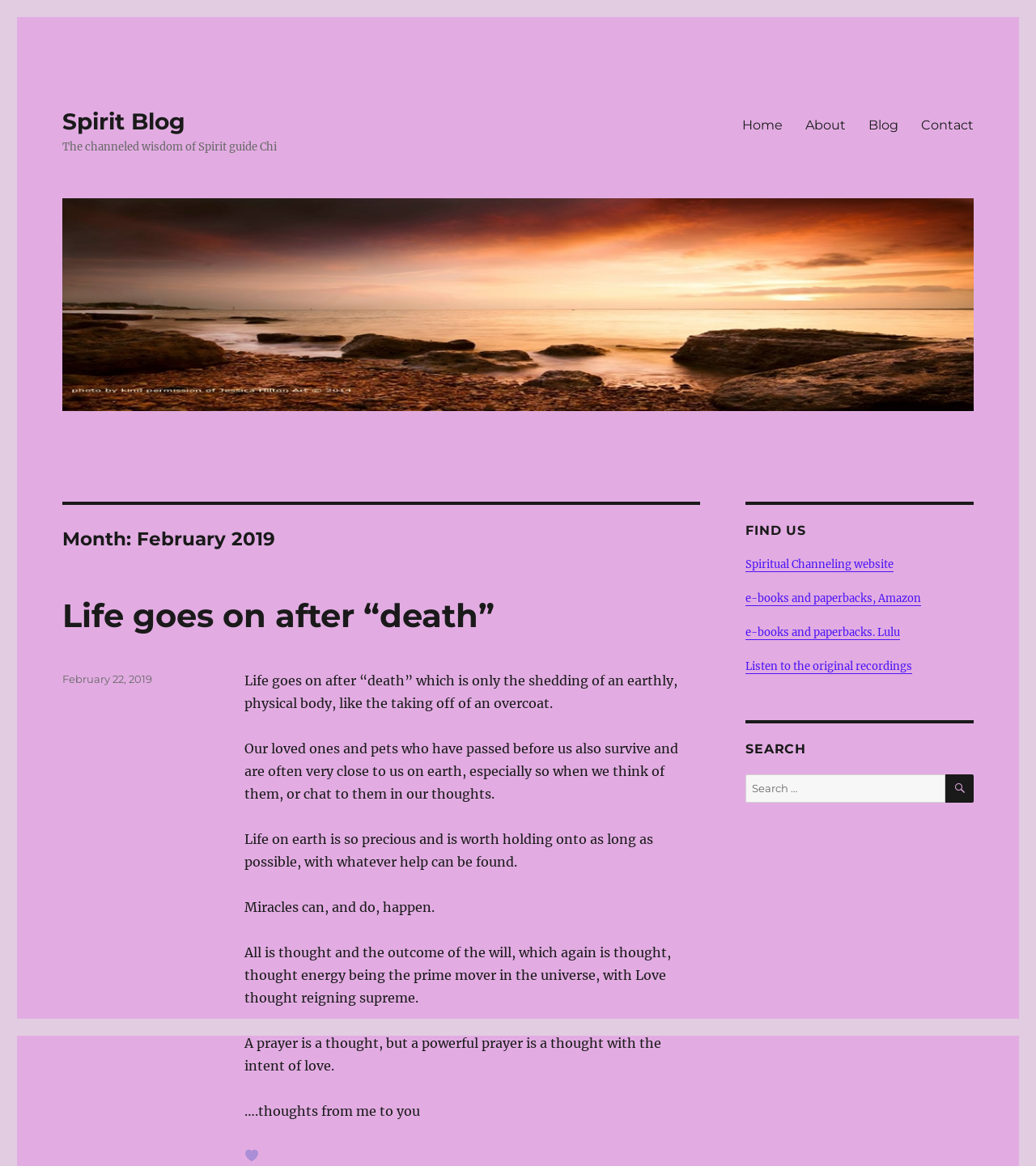Summarize the webpage in an elaborate manner.

This webpage is titled "February 2019 – Spirit Blog" and features a spiritual blog post. At the top left, there is a link to "Spirit Blog" and a brief description of the blog's purpose, "The channeled wisdom of Spirit guide Chi". 

To the right of this, there is a primary navigation menu with links to "Home", "About", "Blog", and "Contact". Below the navigation menu, there is a large link to "Spirit Blog" accompanied by an image.

The main content of the page is a blog post titled "Life goes on after “death”". The post discusses the idea that life continues after physical death and that loved ones who have passed away are still close to us. The text is divided into several paragraphs, each exploring a different aspect of this idea. 

At the bottom of the page, there is a footer section with a link to the post's date, "February 22, 2019". To the right of the footer, there is a complementary section with a heading "FIND US" and links to the Spiritual Channeling website, e-books and paperbacks on Amazon and Lulu, and original recordings. Below this, there is a "SEARCH" section with a search box and a button.

Throughout the page, there are several images, including a heart symbol at the end of the blog post.